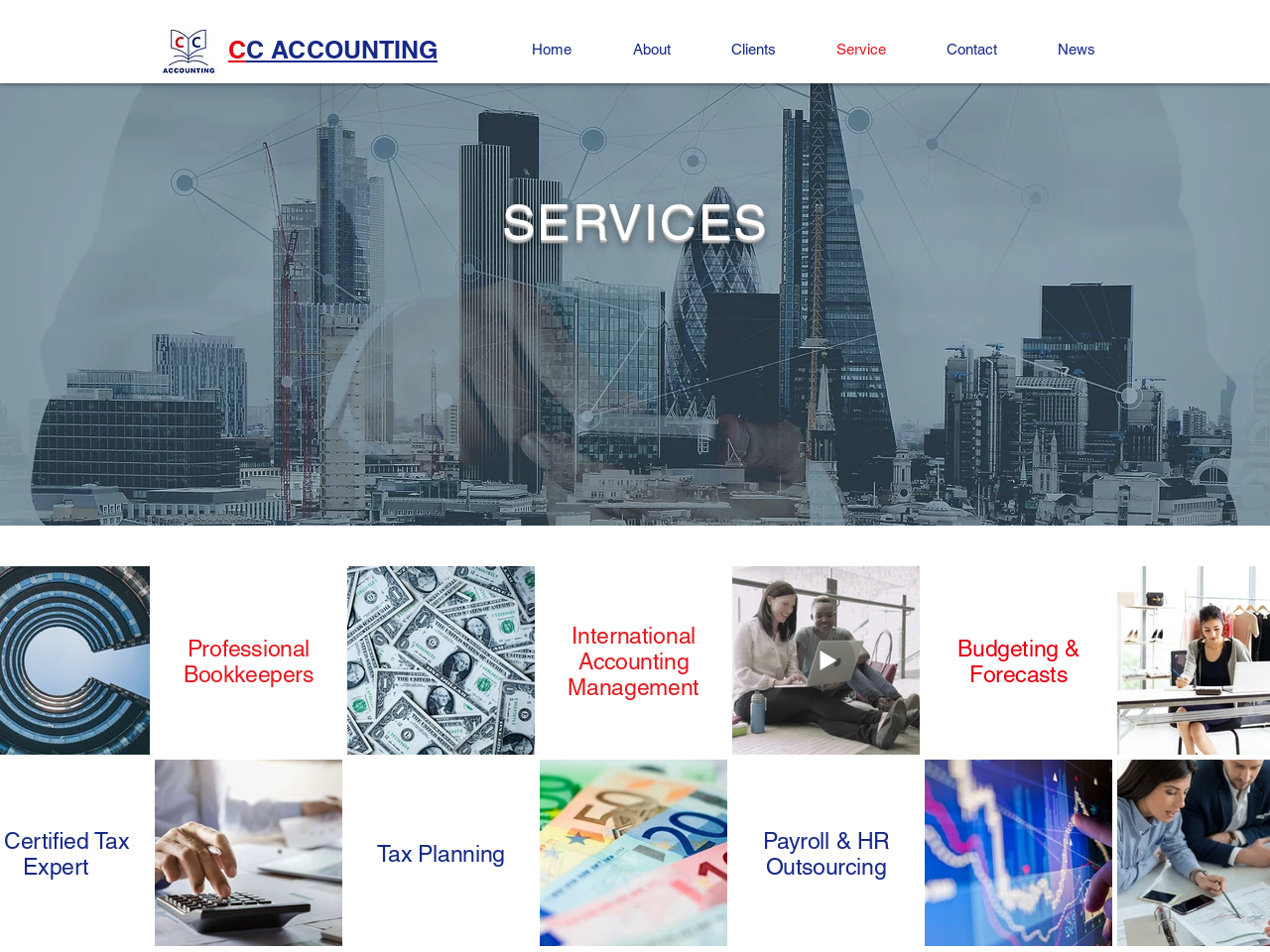How many services are listed?
Please use the image to provide a one-word or short phrase answer.

7